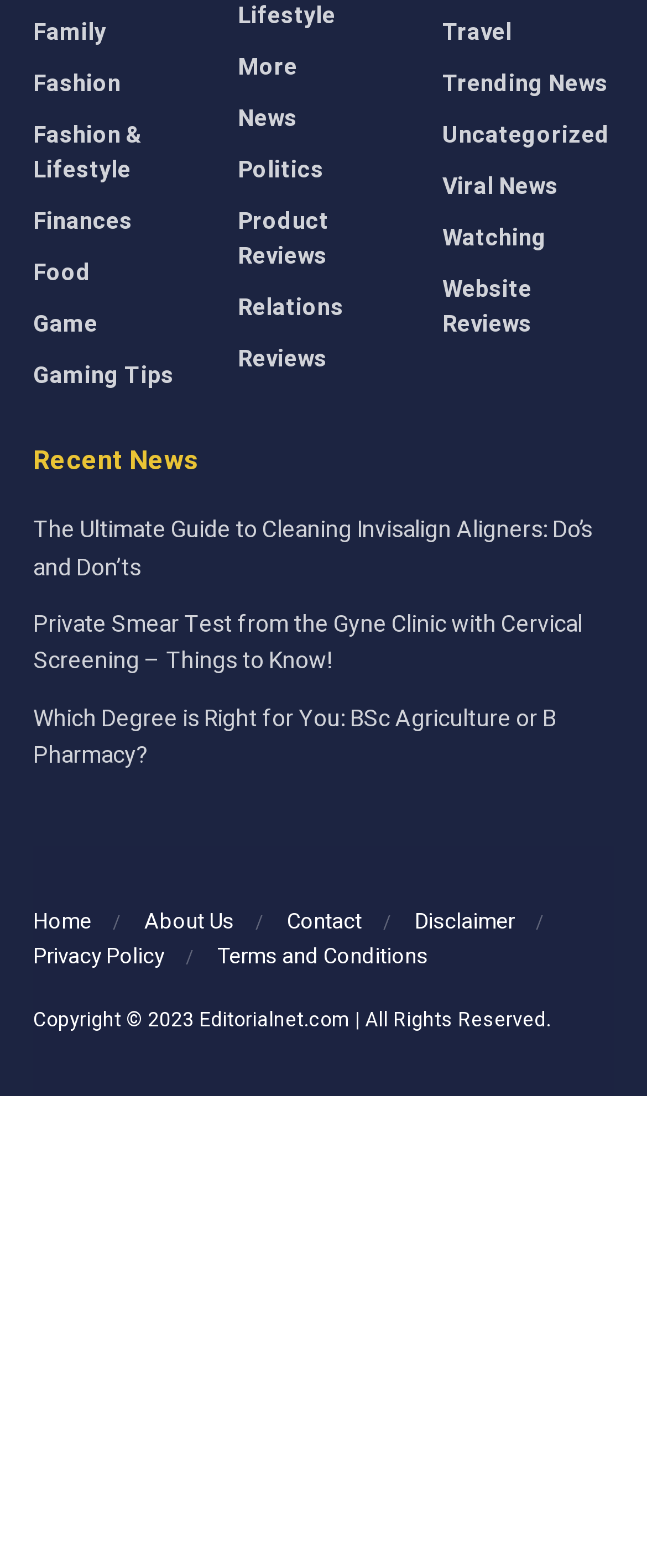What categories are available on the top left?
Based on the screenshot, respond with a single word or phrase.

Family, Fashion, etc.